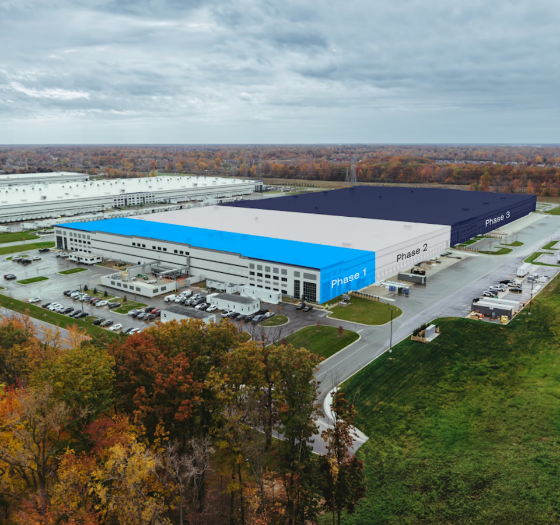Generate a comprehensive description of the image.

The image showcases a large manufacturing facility featuring distinct sections labeled "Phase 1," "Phase 2," and "Phase 3." The building's design includes a striking blue roof for Phase 1, while Phases 2 and 3 are represented by grey and dark blue segments, respectively. The structure is situated on a sprawling campus with ample parking spaces and access roads, indicating readiness for operational activities. Surrounding the facility, colorful autumn foliage adds a vibrant contrast to the industrial setting. This site plays a crucial role in the initial production line for battery cells, which will eventually scale up to a larger factory as part of the company's expansion plans.